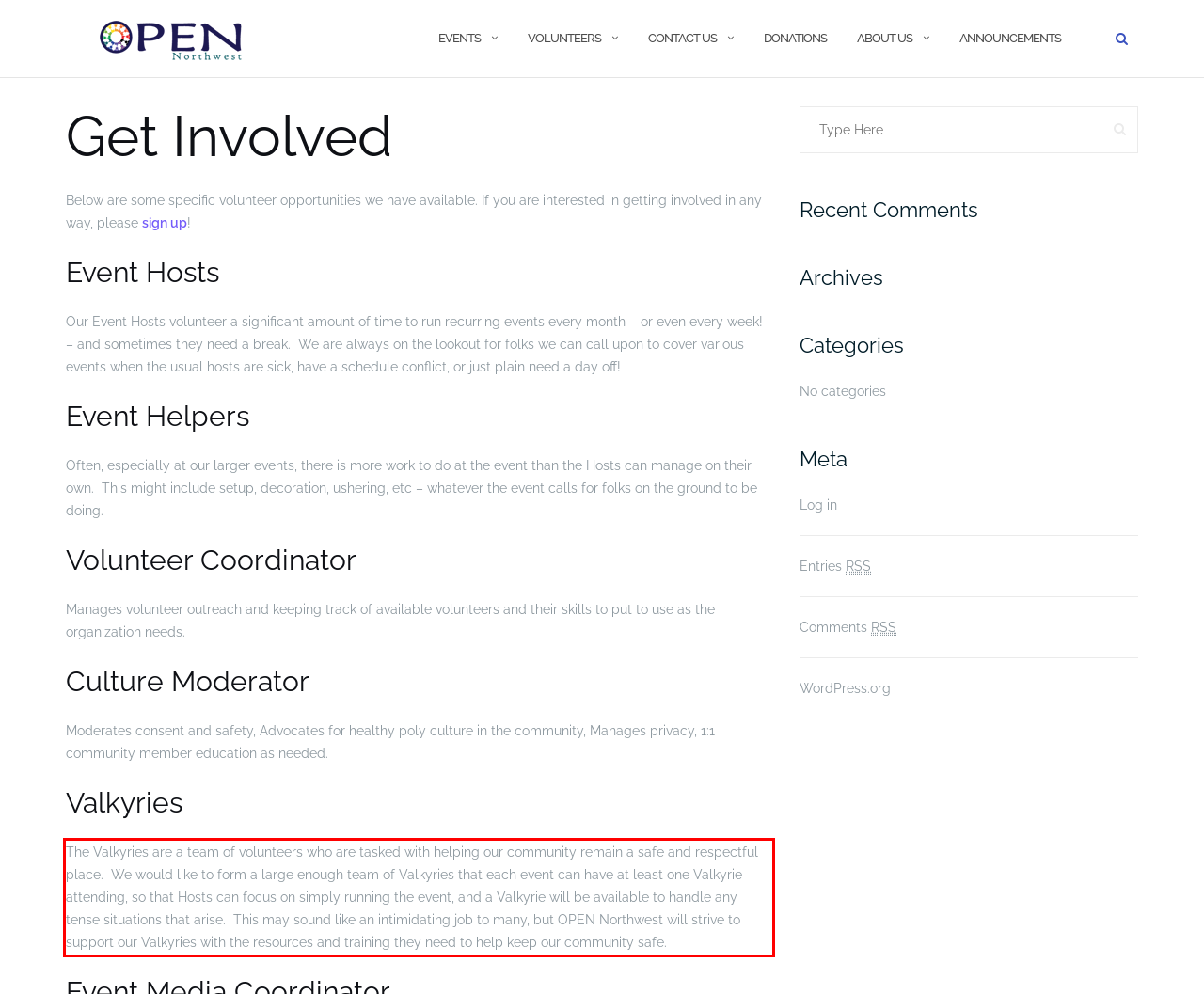Using the provided webpage screenshot, identify and read the text within the red rectangle bounding box.

The Valkyries are a team of volunteers who are tasked with helping our community remain a safe and respectful place. We would like to form a large enough team of Valkyries that each event can have at least one Valkyrie attending, so that Hosts can focus on simply running the event, and a Valkyrie will be available to handle any tense situations that arise. This may sound like an intimidating job to many, but OPEN Northwest will strive to support our Valkyries with the resources and training they need to help keep our community safe.